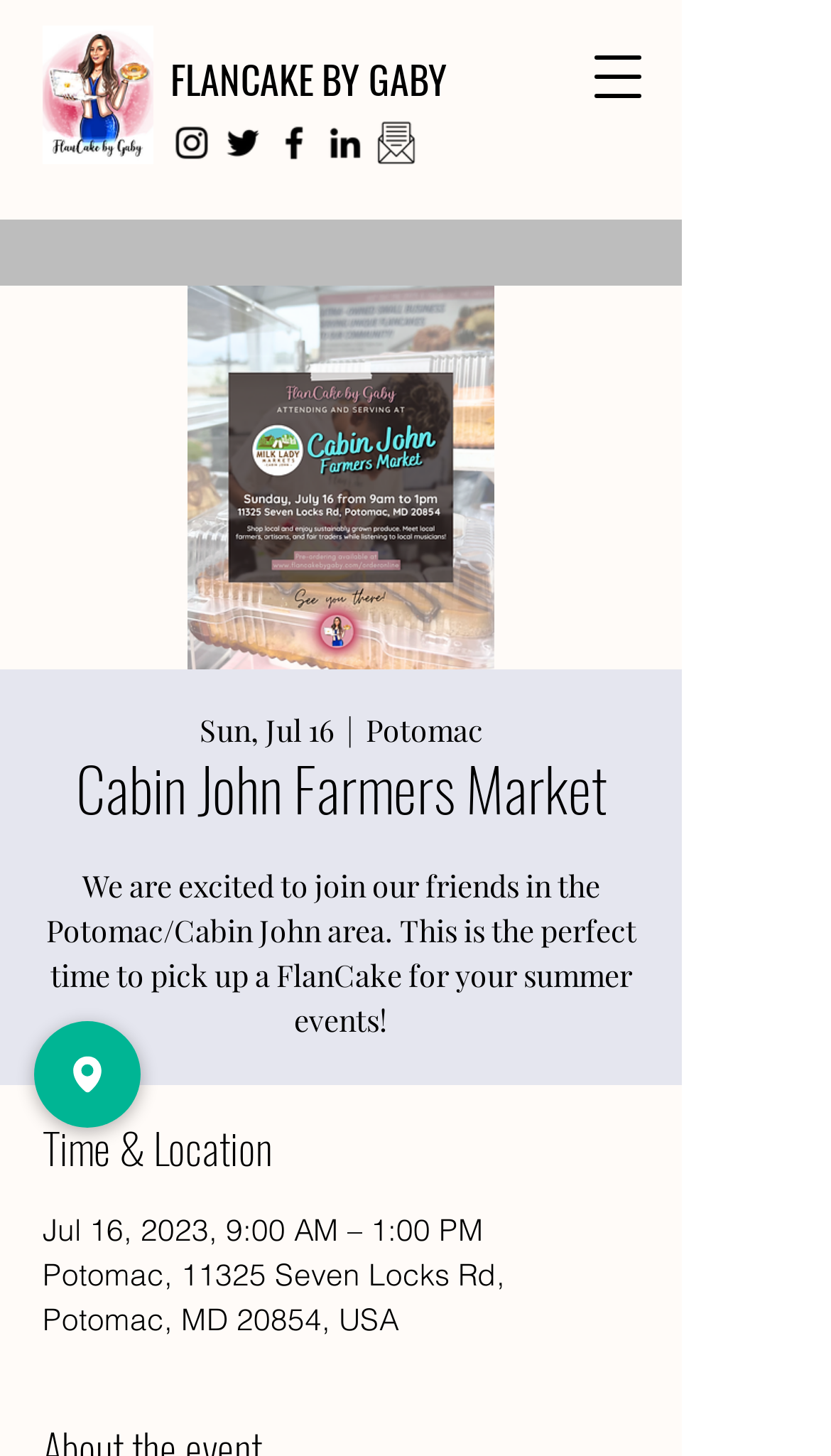Please locate the UI element described by "aria-label="Twitter"" and provide its bounding box coordinates.

[0.267, 0.084, 0.318, 0.113]